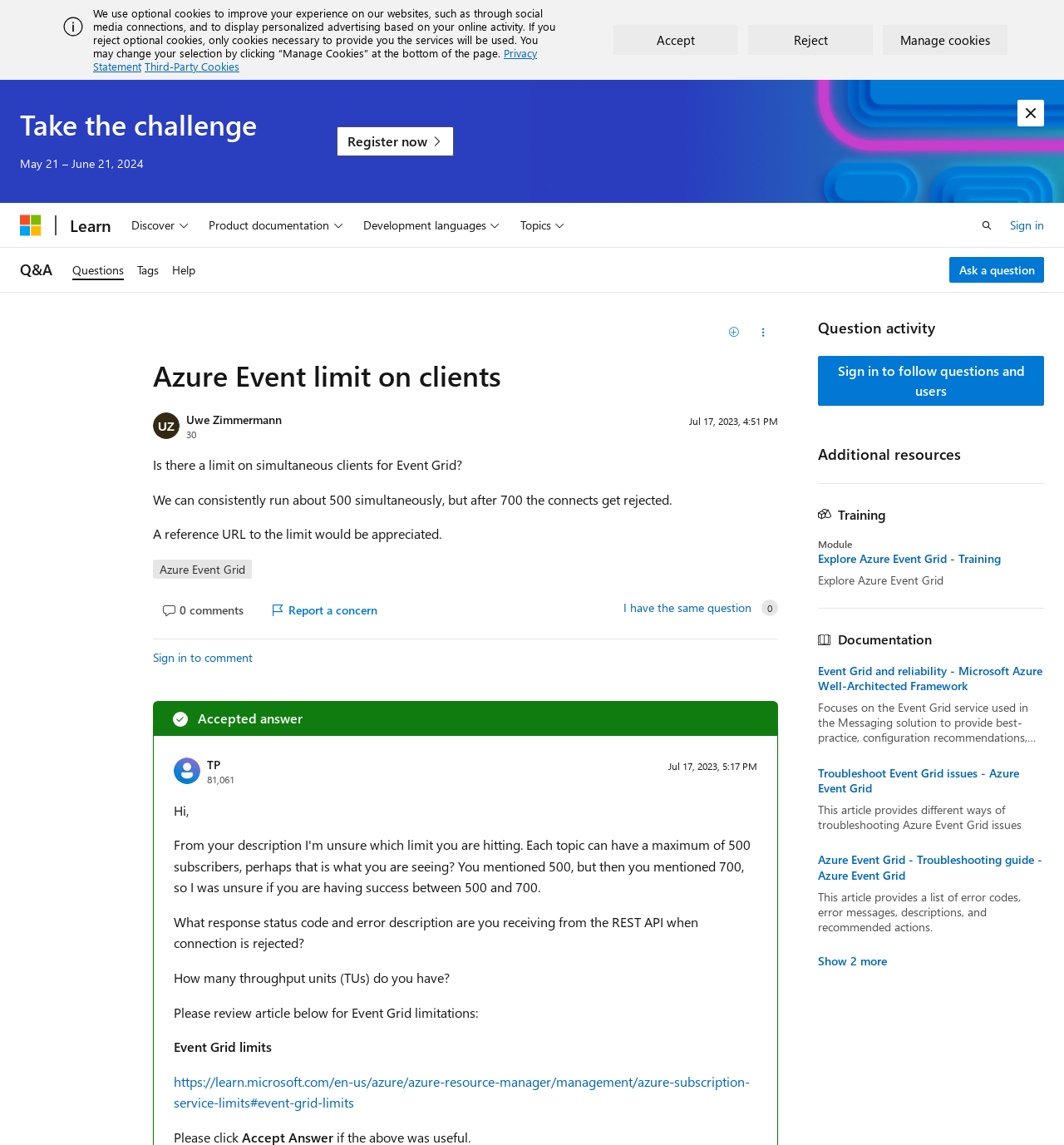What is the question asked by Uwe Zimmermann?
Respond to the question with a single word or phrase according to the image.

Azure Event limit on clients